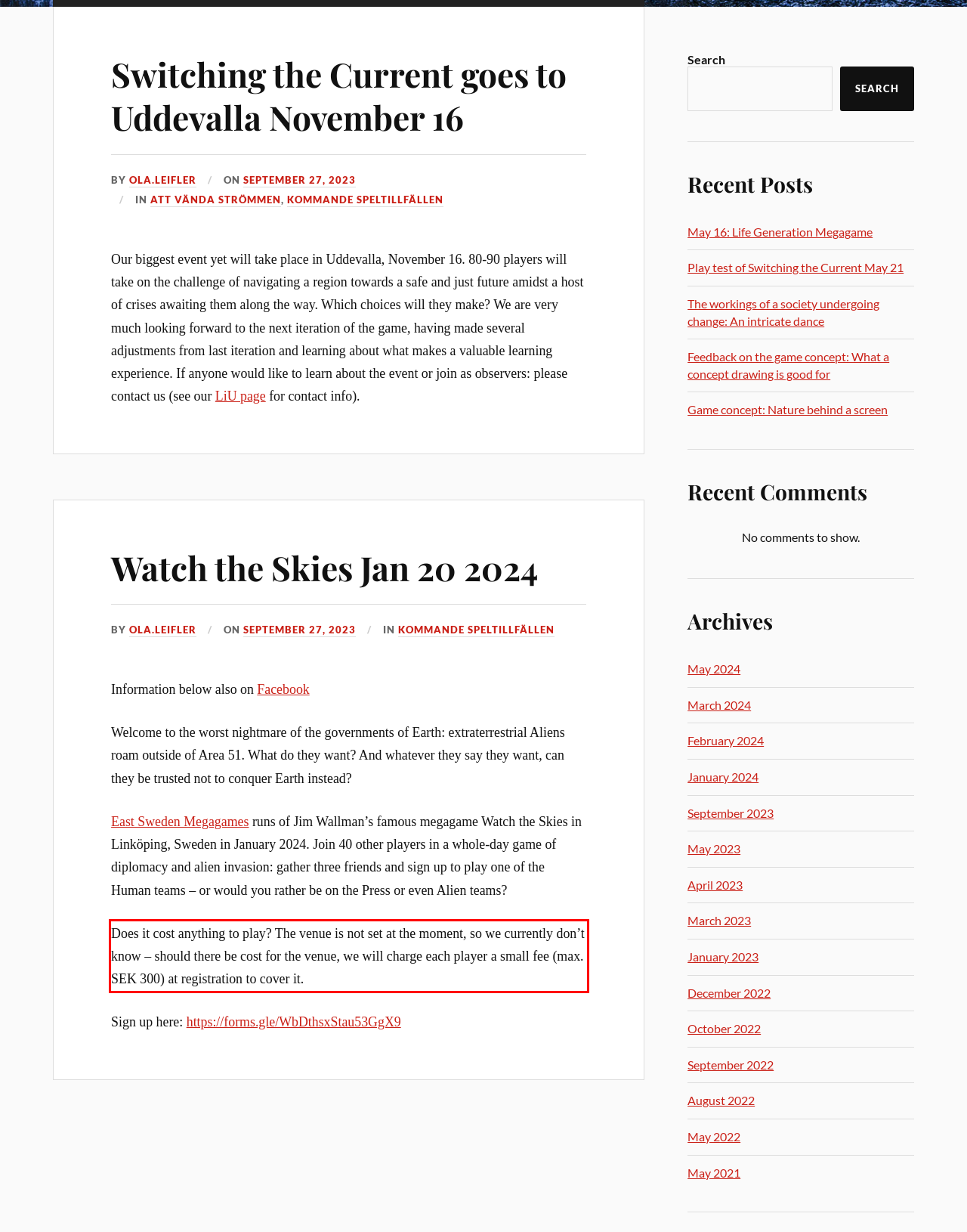Please examine the webpage screenshot containing a red bounding box and use OCR to recognize and output the text inside the red bounding box.

Does it cost anything to play? The venue is not set at the moment, so we currently don’t know – should there be cost for the venue, we will charge each player a small fee (max. SEK 300) at registration to cover it.